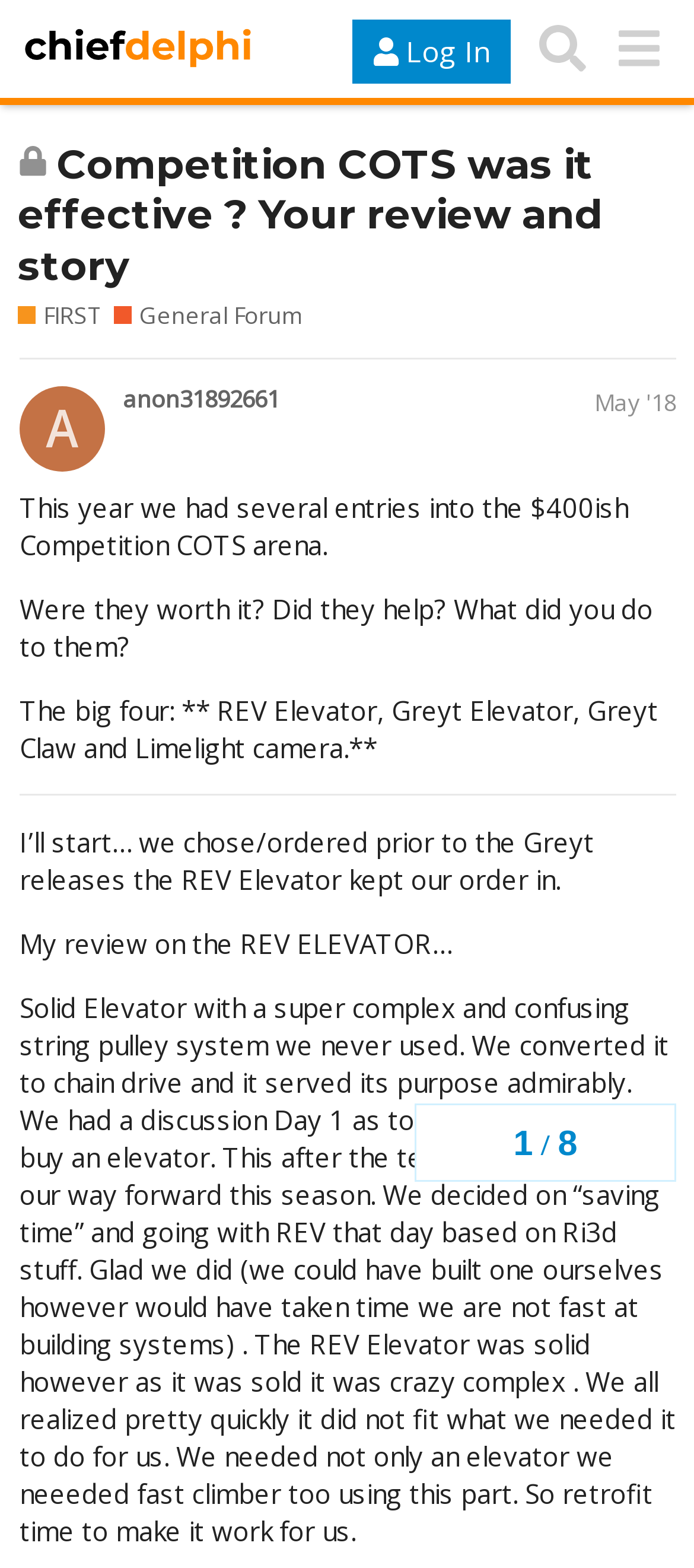Please determine the heading text of this webpage.

Competition COTS was it effective ? Your review and story